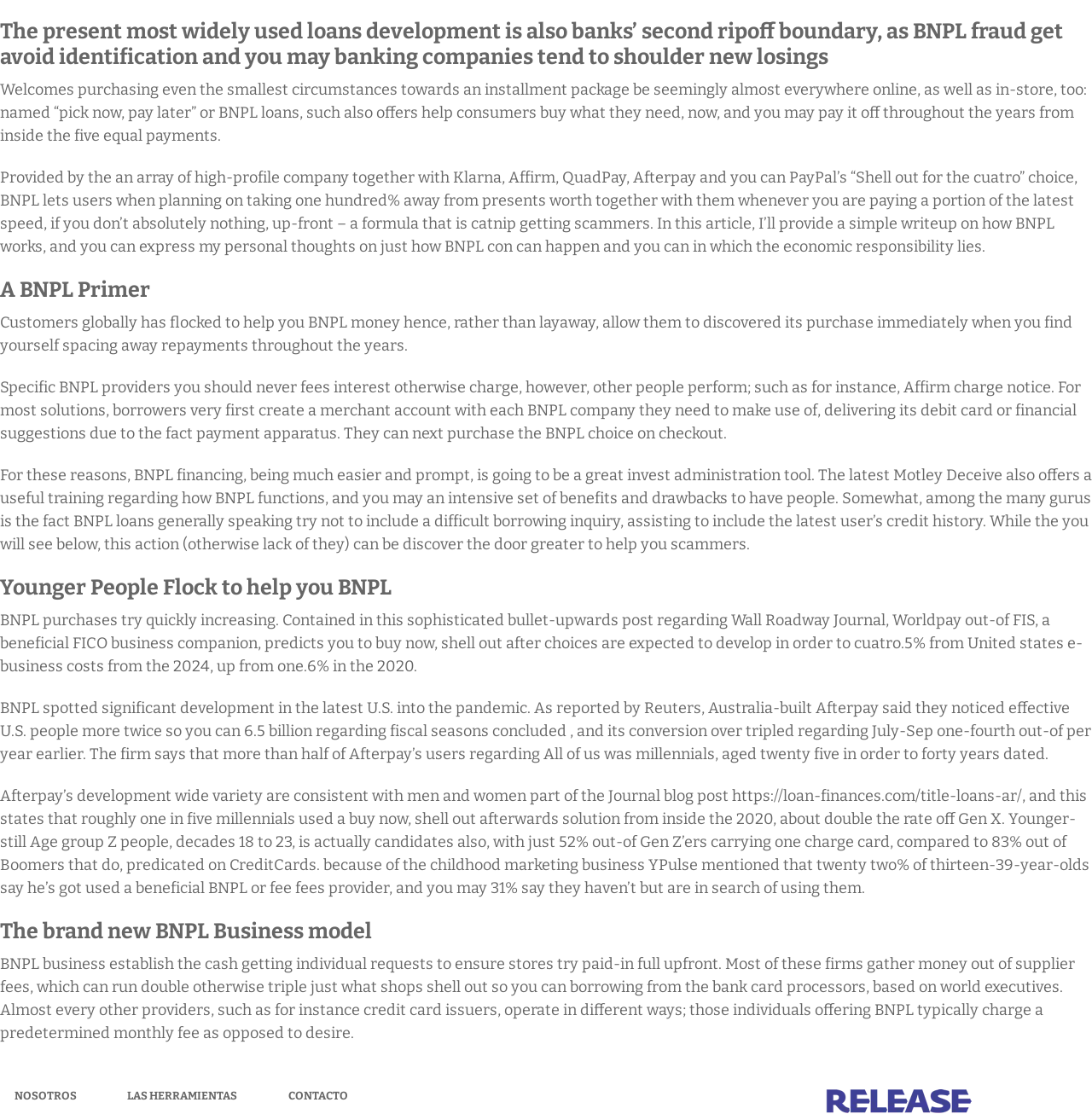What percentage of Gen Z'ers carry a credit card?
Ensure your answer is thorough and detailed.

Based on the webpage content, I can see that according to CreditCards.com, 52% of Gen Z'ers (people aged 18-23) carry a credit card, which is lower compared to 83% of Boomers.